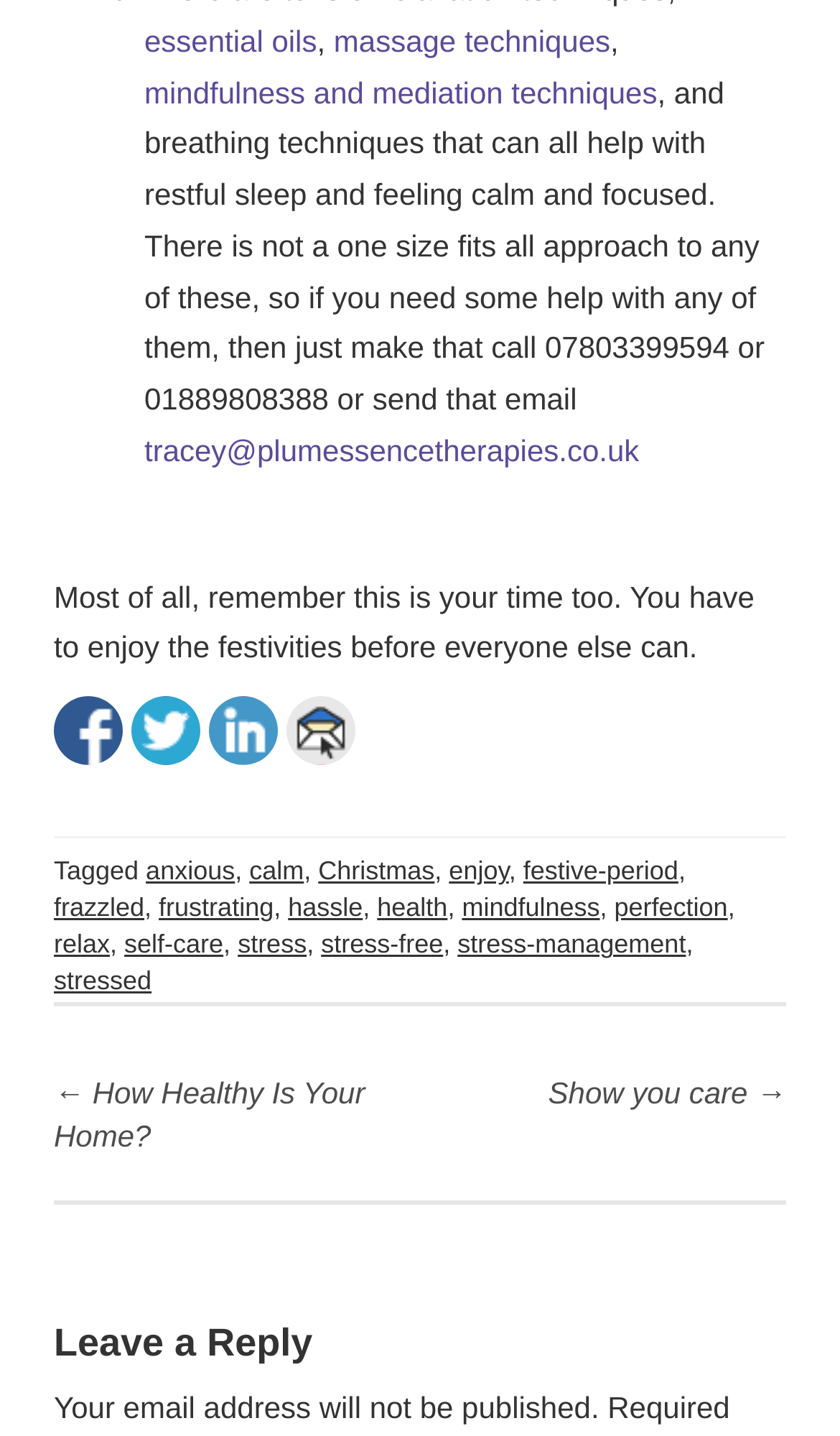Point out the bounding box coordinates of the section to click in order to follow this instruction: "Click on 'relax' link".

[0.064, 0.647, 0.131, 0.668]